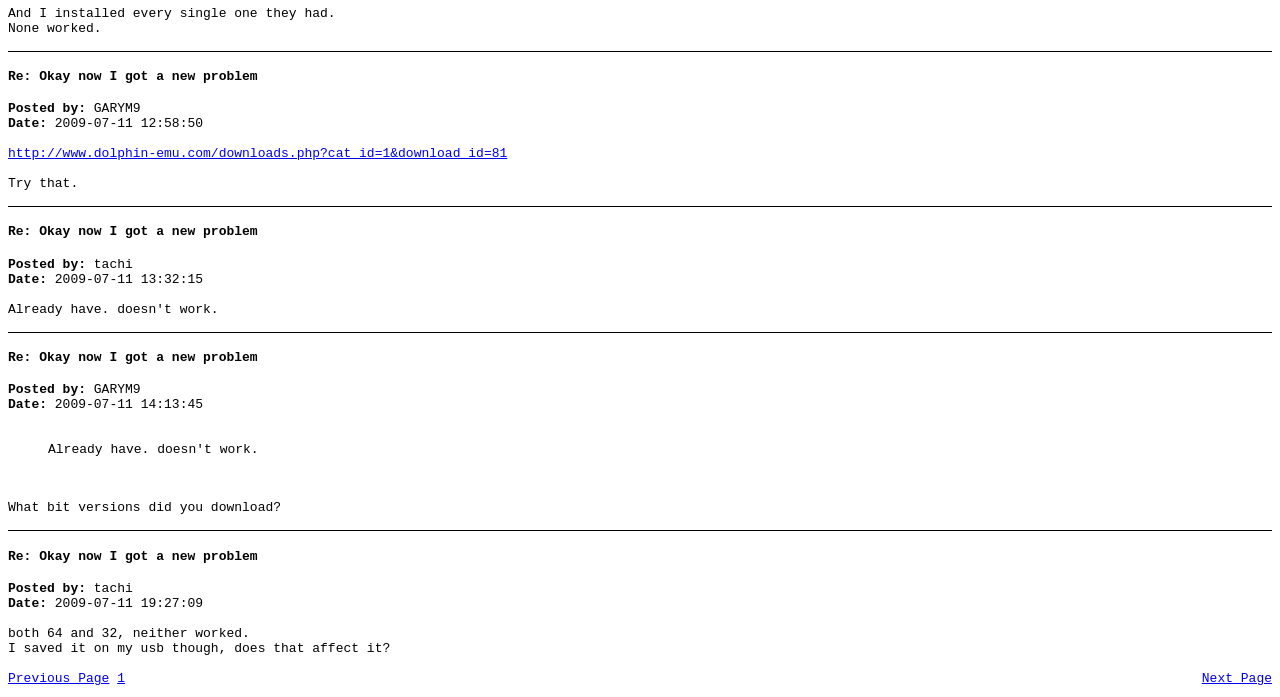Extract the bounding box coordinates for the HTML element that matches this description: "Previous Page". The coordinates should be four float numbers between 0 and 1, i.e., [left, top, right, bottom].

[0.006, 0.964, 0.086, 0.985]